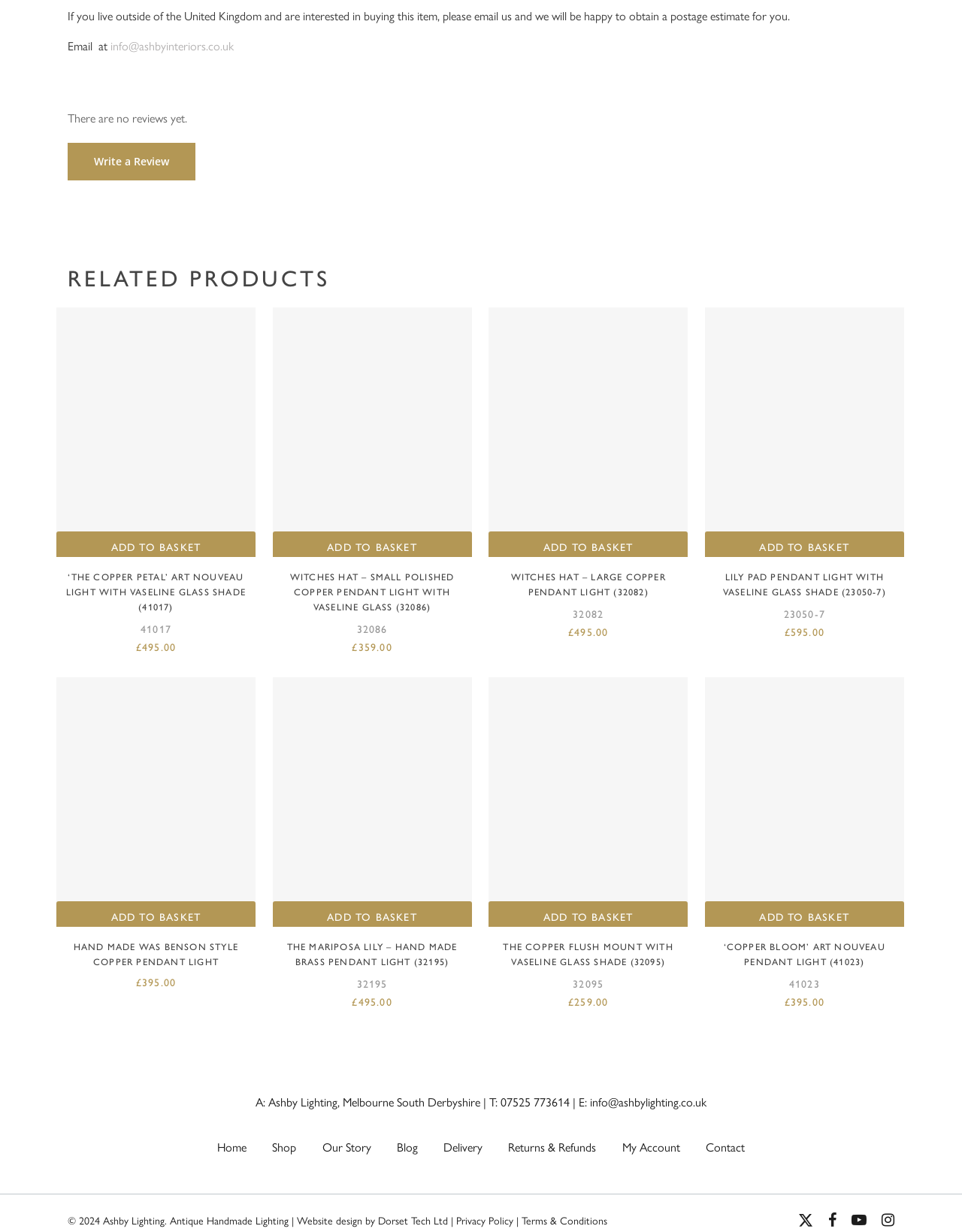Locate the bounding box coordinates of the element that needs to be clicked to carry out the instruction: "View My Account". The coordinates should be given as four float numbers ranging from 0 to 1, i.e., [left, top, right, bottom].

[0.647, 0.924, 0.707, 0.938]